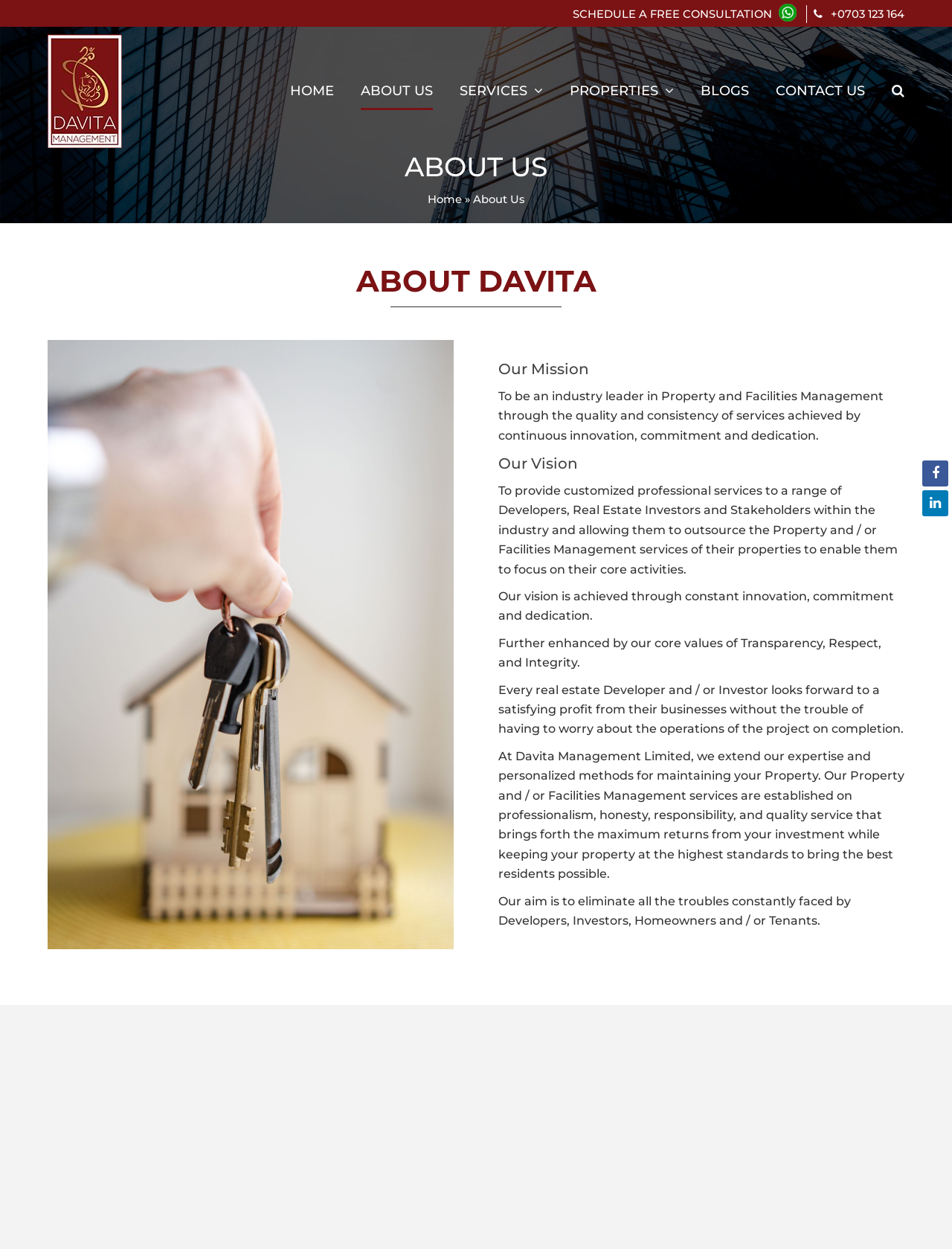Please determine the bounding box coordinates of the element to click in order to execute the following instruction: "Schedule a free consultation". The coordinates should be four float numbers between 0 and 1, specified as [left, top, right, bottom].

[0.602, 0.006, 0.811, 0.017]